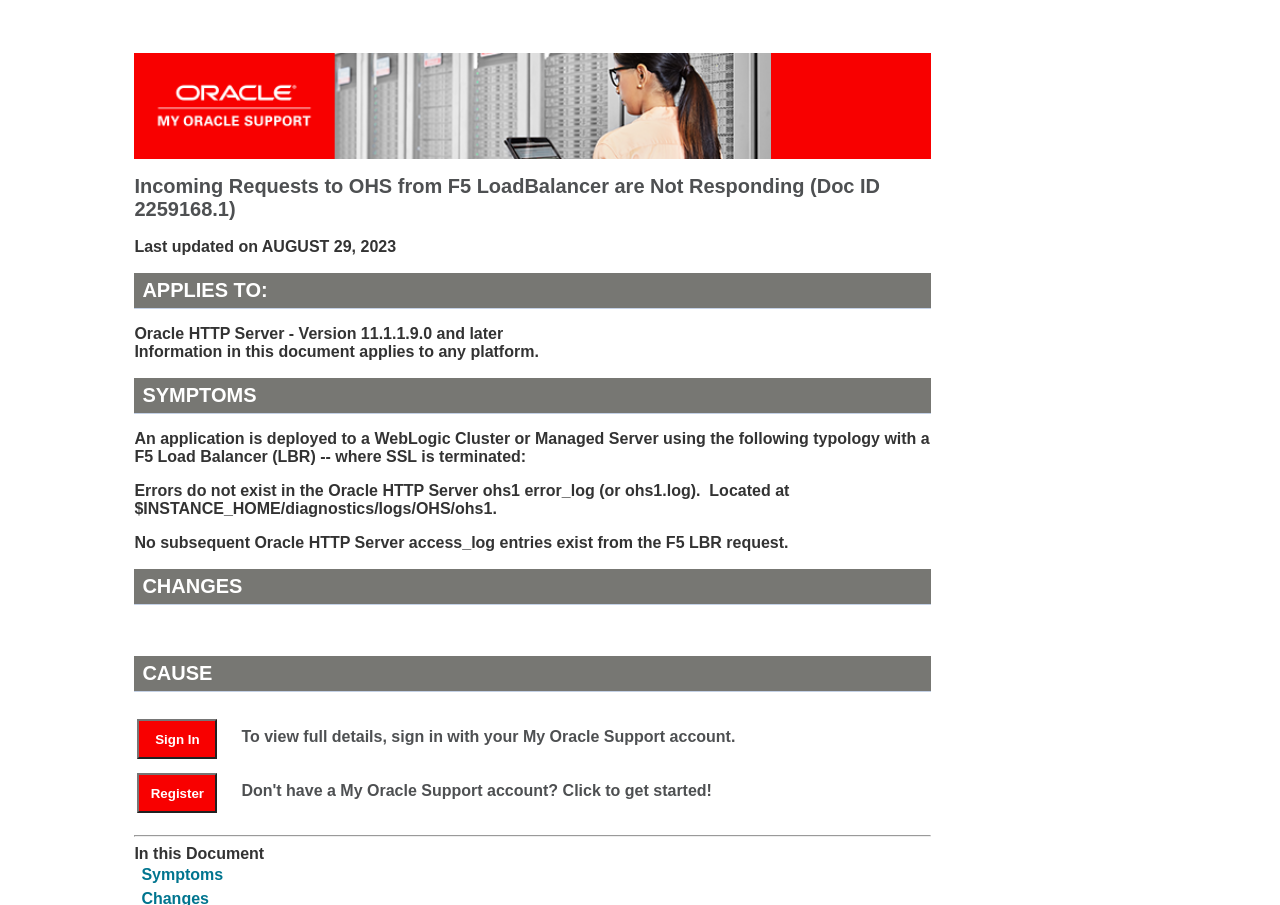What is the purpose of the 'Sign In' button?
Based on the image, respond with a single word or phrase.

To view full details